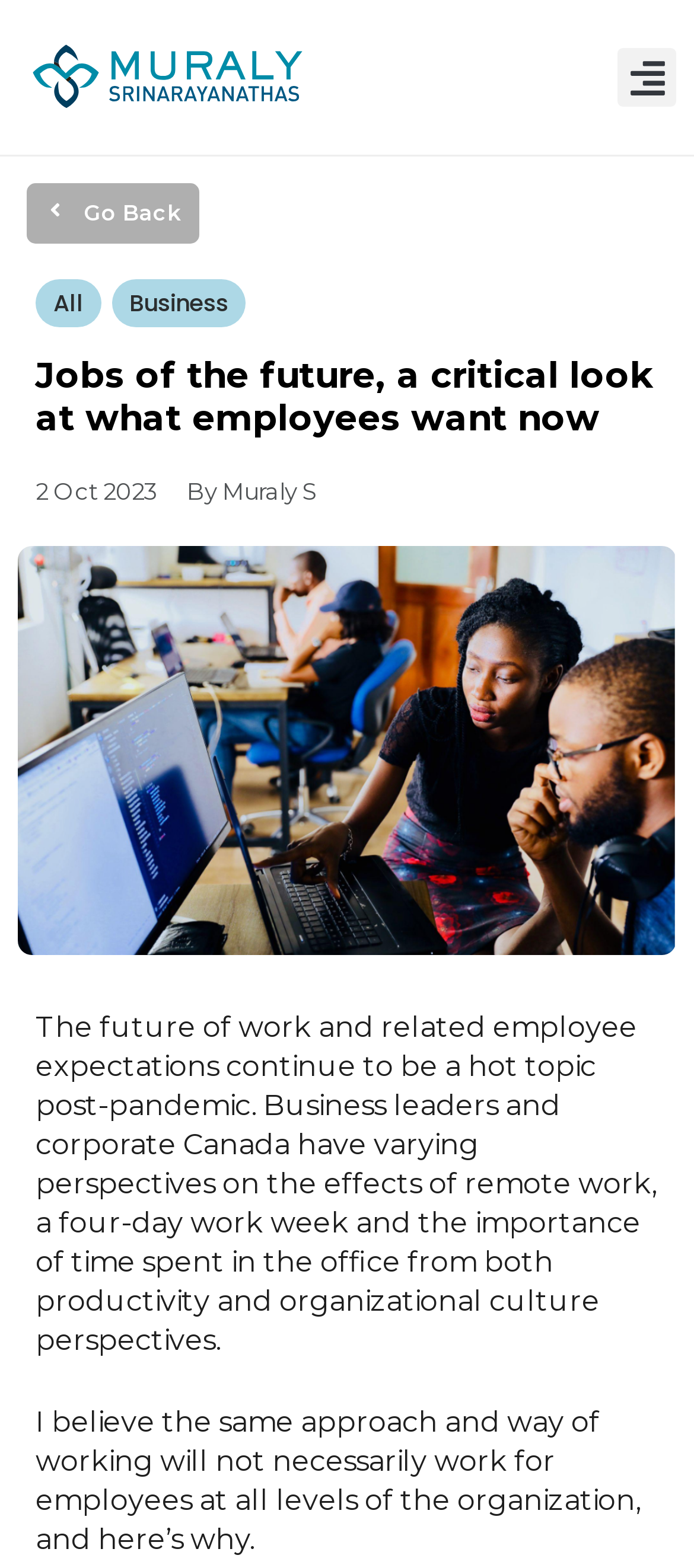Using the information from the screenshot, answer the following question thoroughly:
Who is the author of the article?

The author of the article can be determined by reading the text 'By Muraly S' which is located below the main heading and the time of publication.